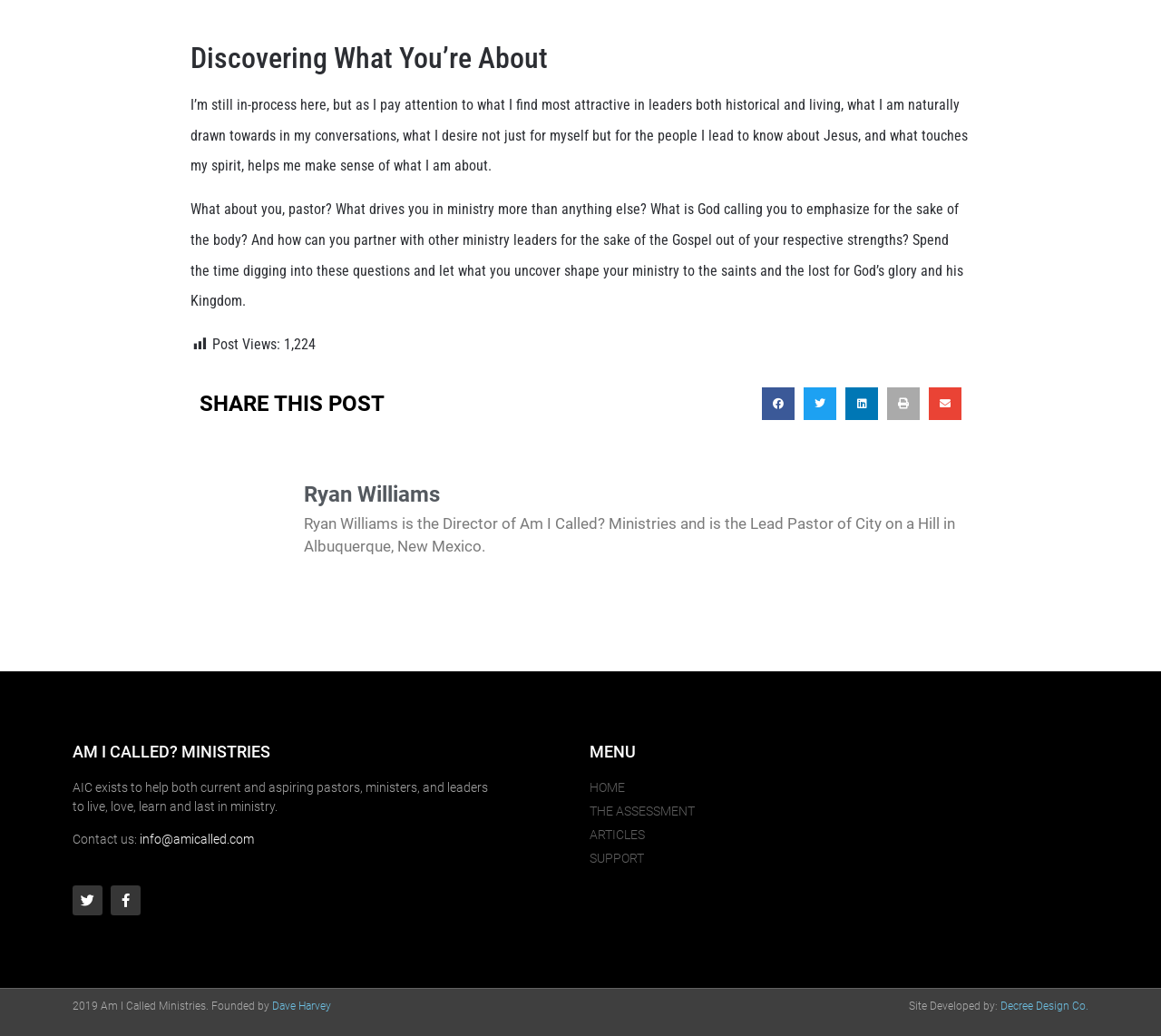Please identify the bounding box coordinates of the element I should click to complete this instruction: 'Share this post on Facebook'. The coordinates should be given as four float numbers between 0 and 1, like this: [left, top, right, bottom].

[0.656, 0.374, 0.684, 0.405]